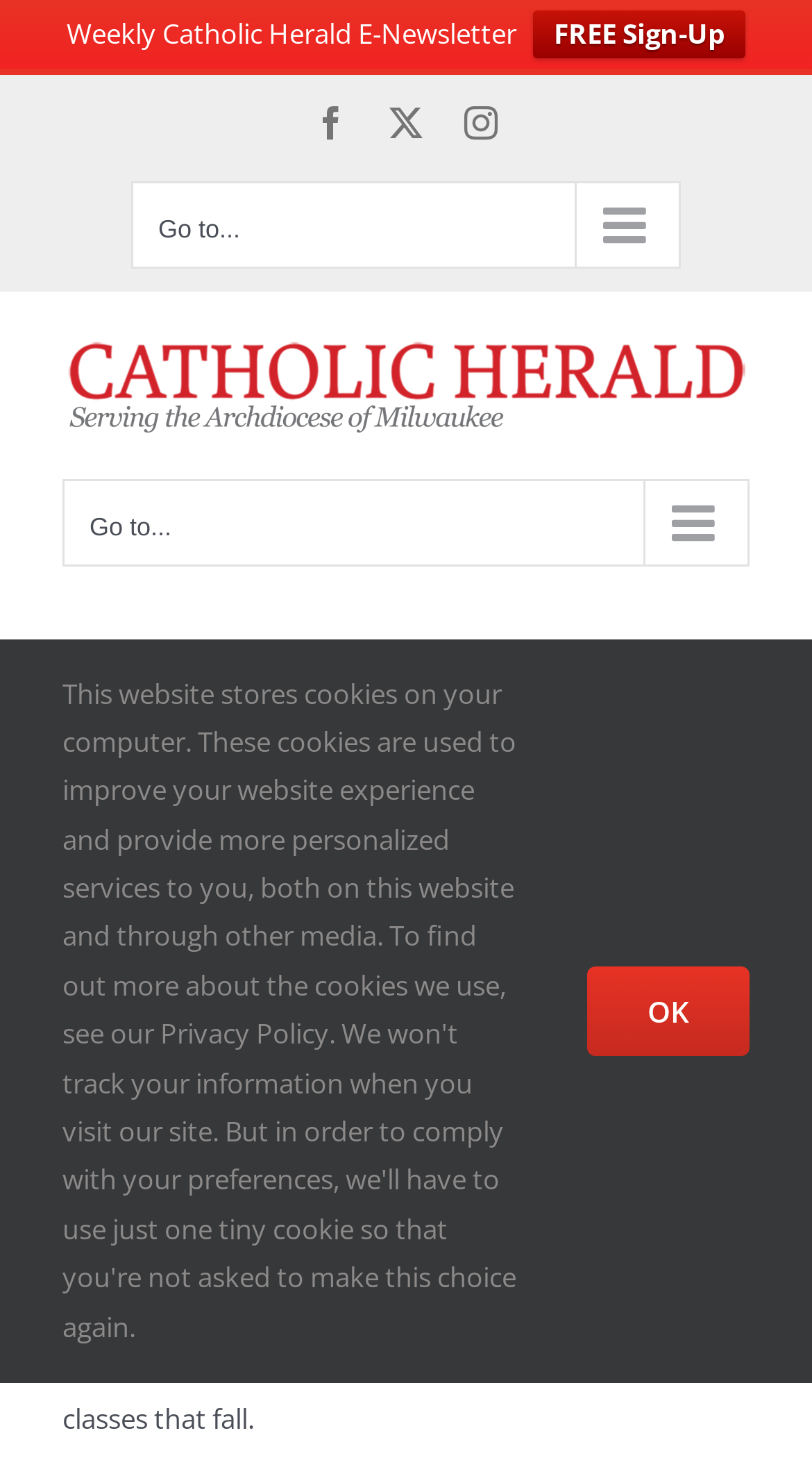What is the date of the article?
Can you give a detailed and elaborate answer to the question?

I found the answer by reading the article metadata, specifically the date mentioned below the author's name.